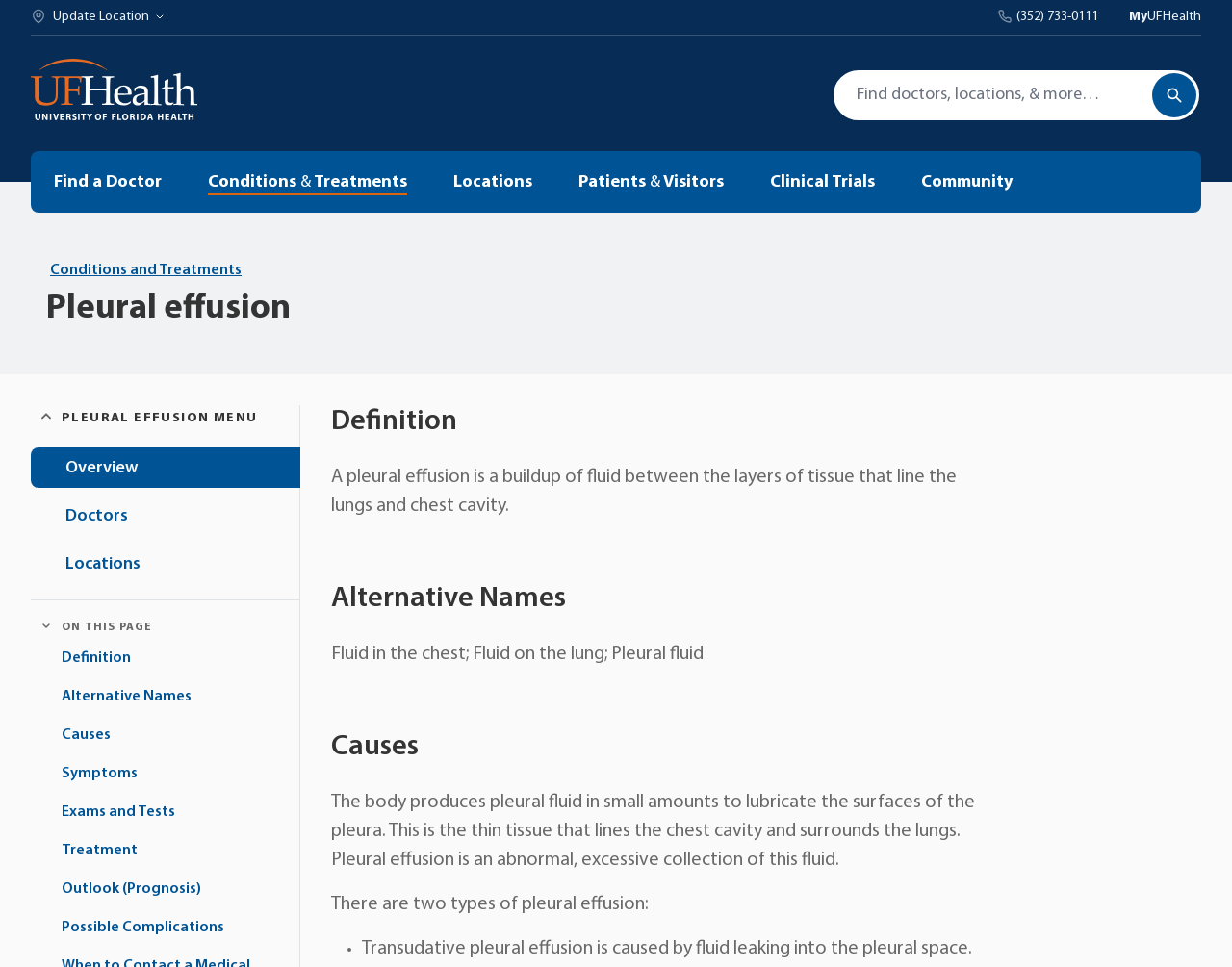Determine the bounding box coordinates for the clickable element required to fulfill the instruction: "Go to Conditions and Treatments". Provide the coordinates as four float numbers between 0 and 1, i.e., [left, top, right, bottom].

[0.041, 0.272, 0.196, 0.288]